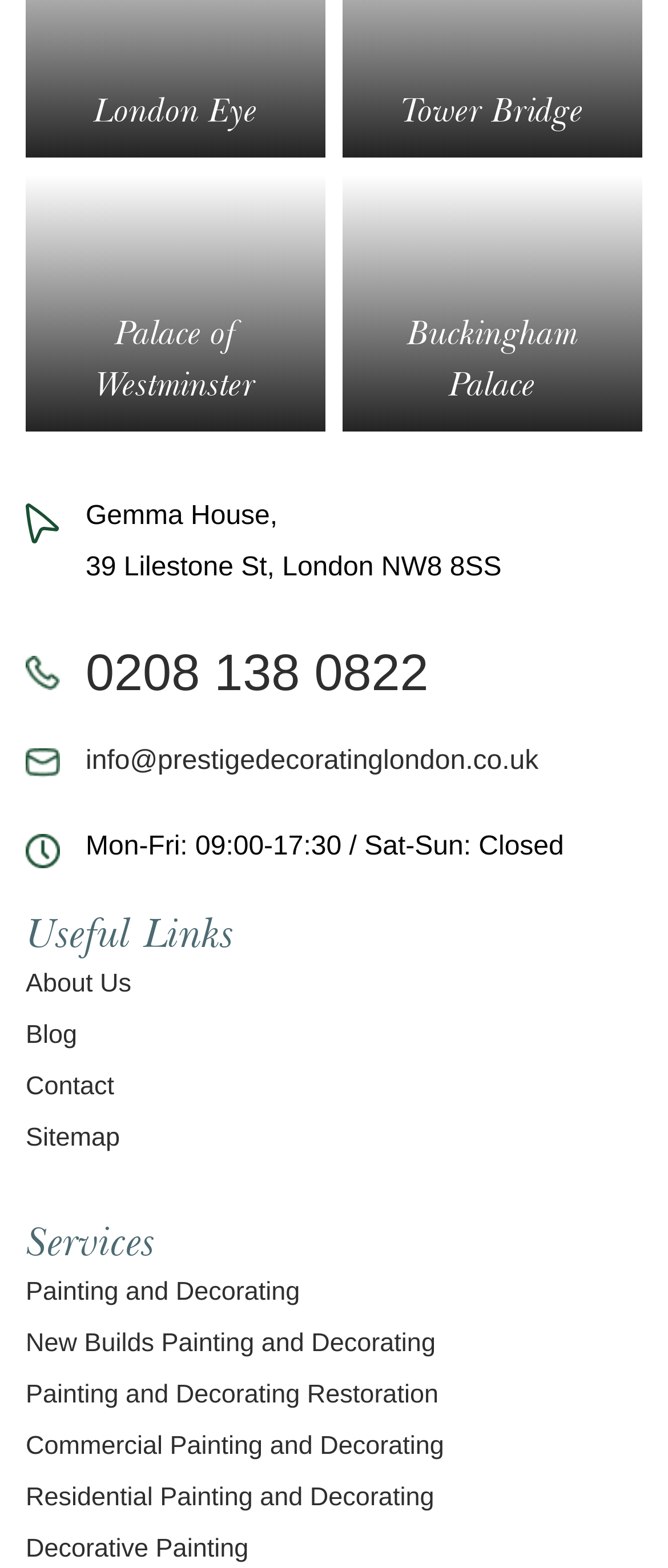What is the phone number of Prestige Decorating London?
Please provide a single word or phrase based on the screenshot.

0208 138 0822